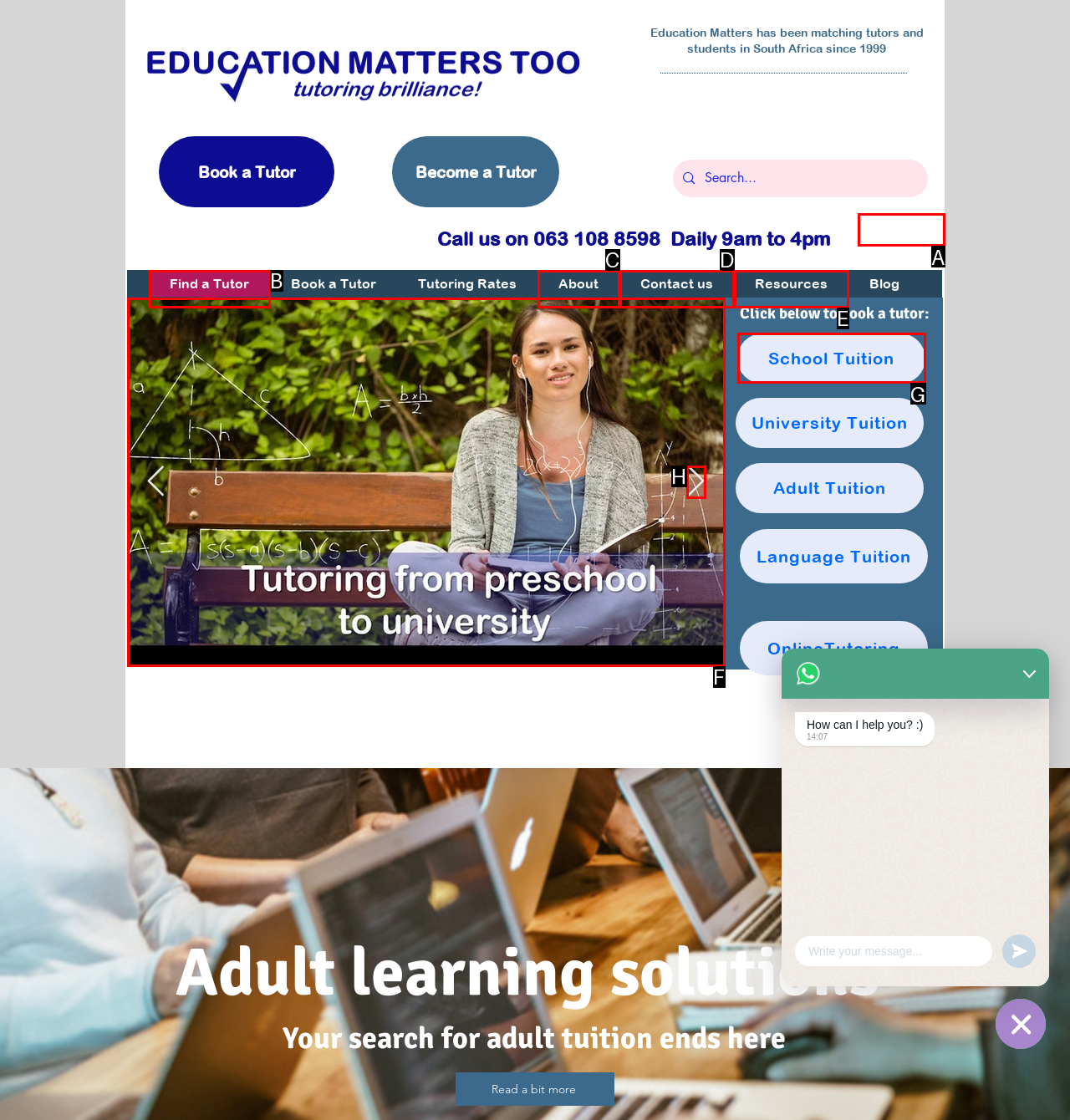For the given instruction: Log in to your account, determine which boxed UI element should be clicked. Answer with the letter of the corresponding option directly.

A